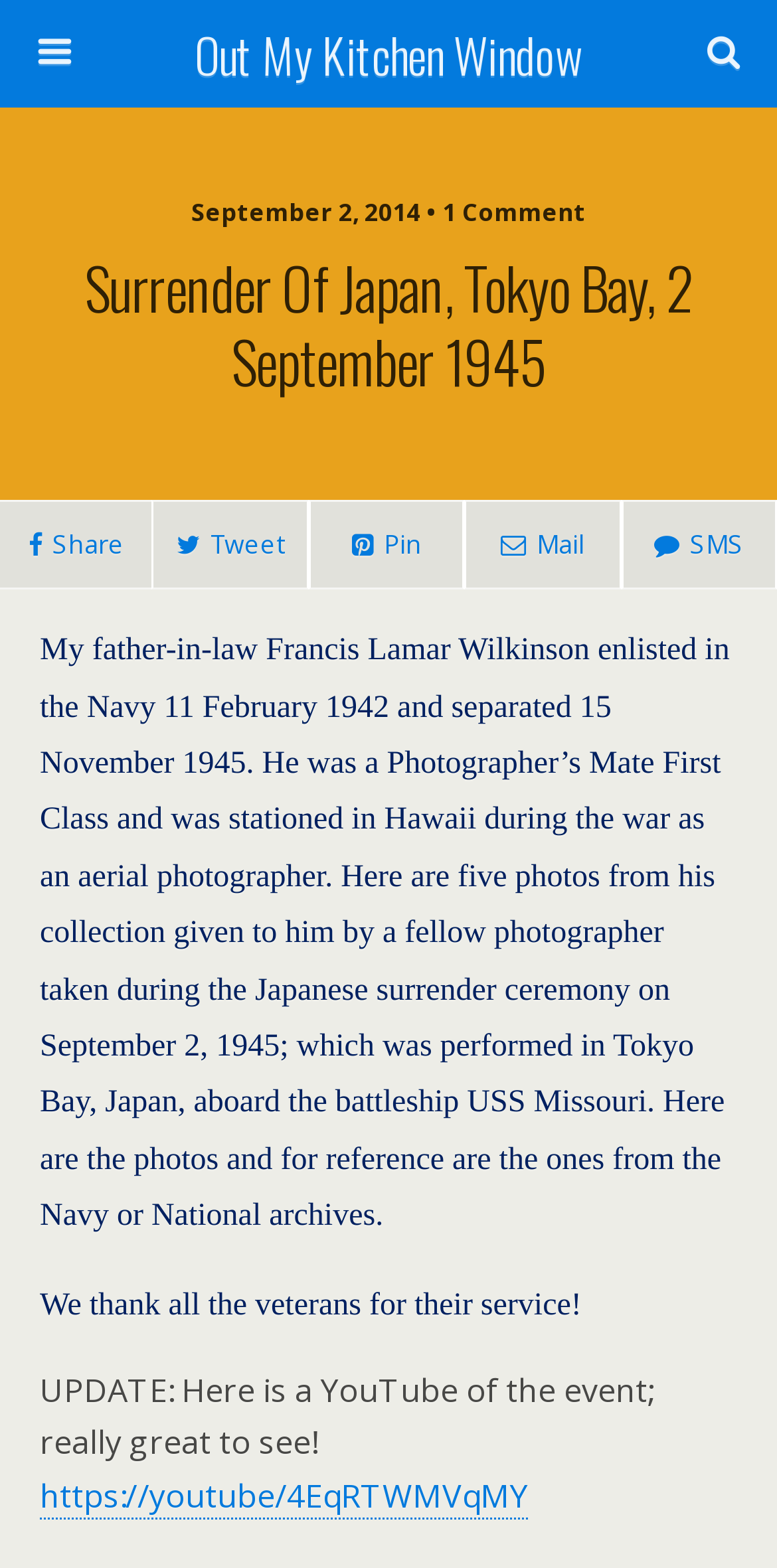Locate the bounding box coordinates of the area you need to click to fulfill this instruction: 'Watch the YouTube video'. The coordinates must be in the form of four float numbers ranging from 0 to 1: [left, top, right, bottom].

[0.051, 0.94, 0.679, 0.969]